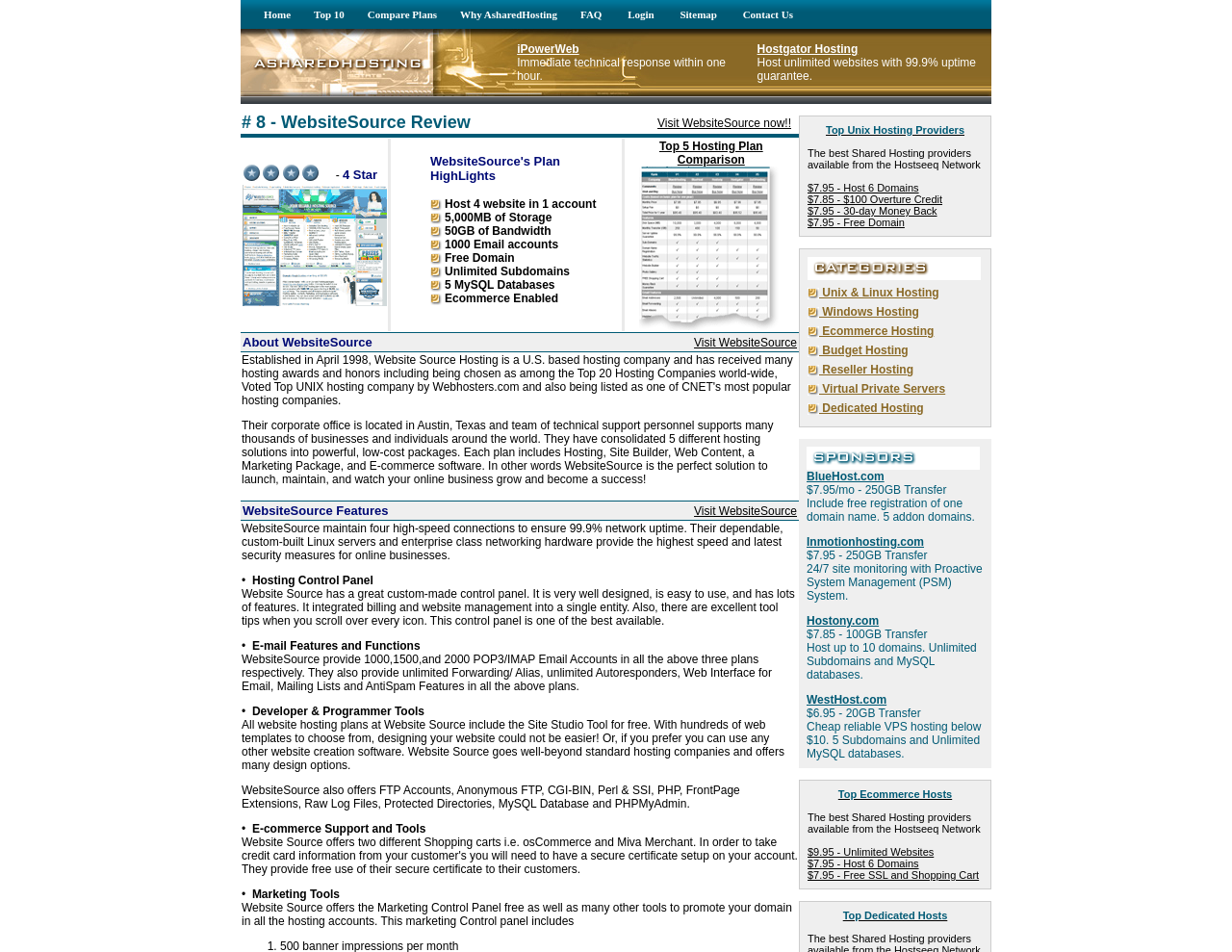Give a one-word or phrase response to the following question: What is the name of the hosting company reviewed?

WebsiteSource